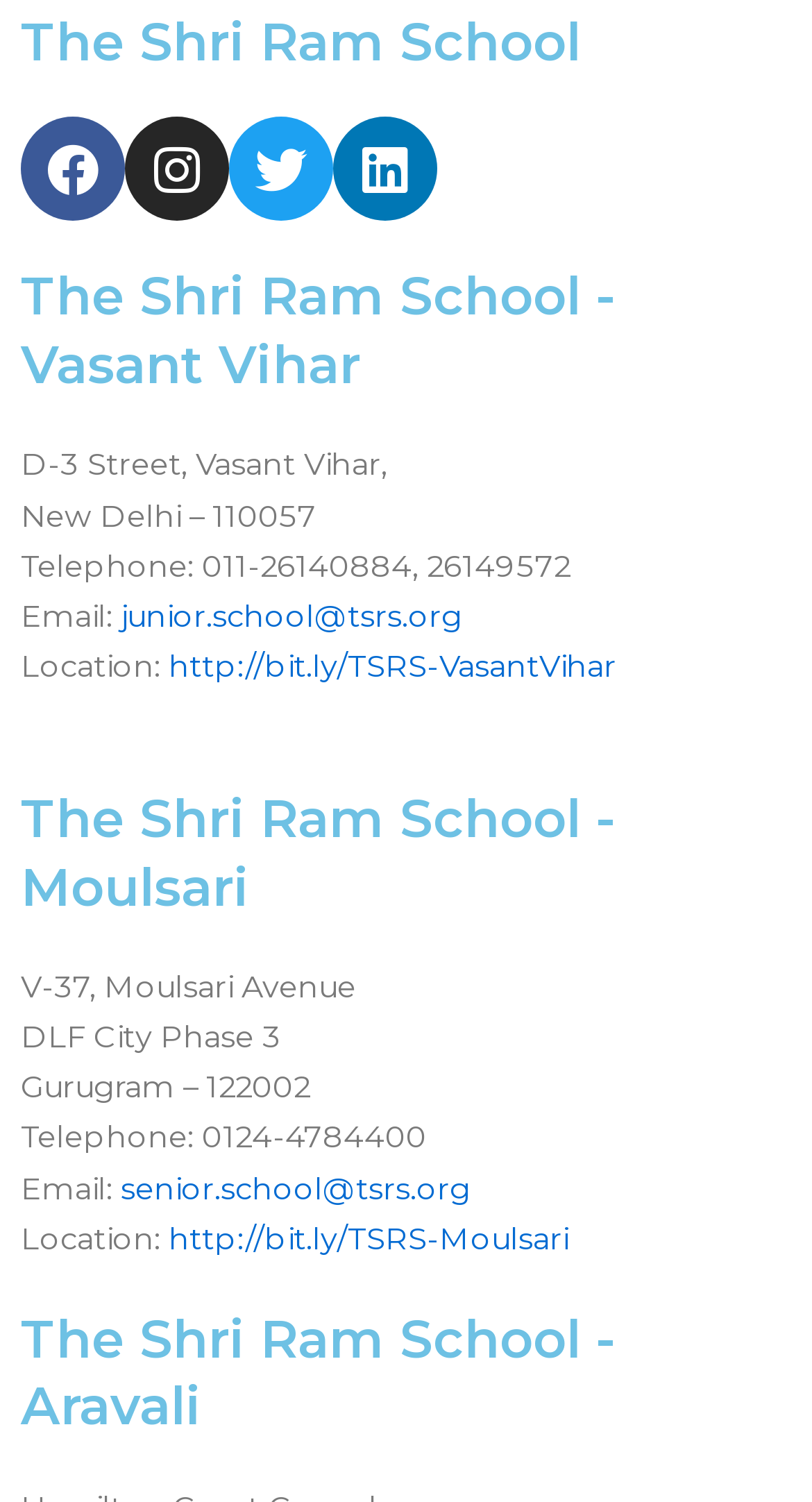Consider the image and give a detailed and elaborate answer to the question: 
How many social media links are available on the webpage?

The social media links can be found in the link elements with the icons Facebook, Instagram, Twitter, and Linkedin. There are four social media links available on the webpage, each corresponding to a different social media platform.